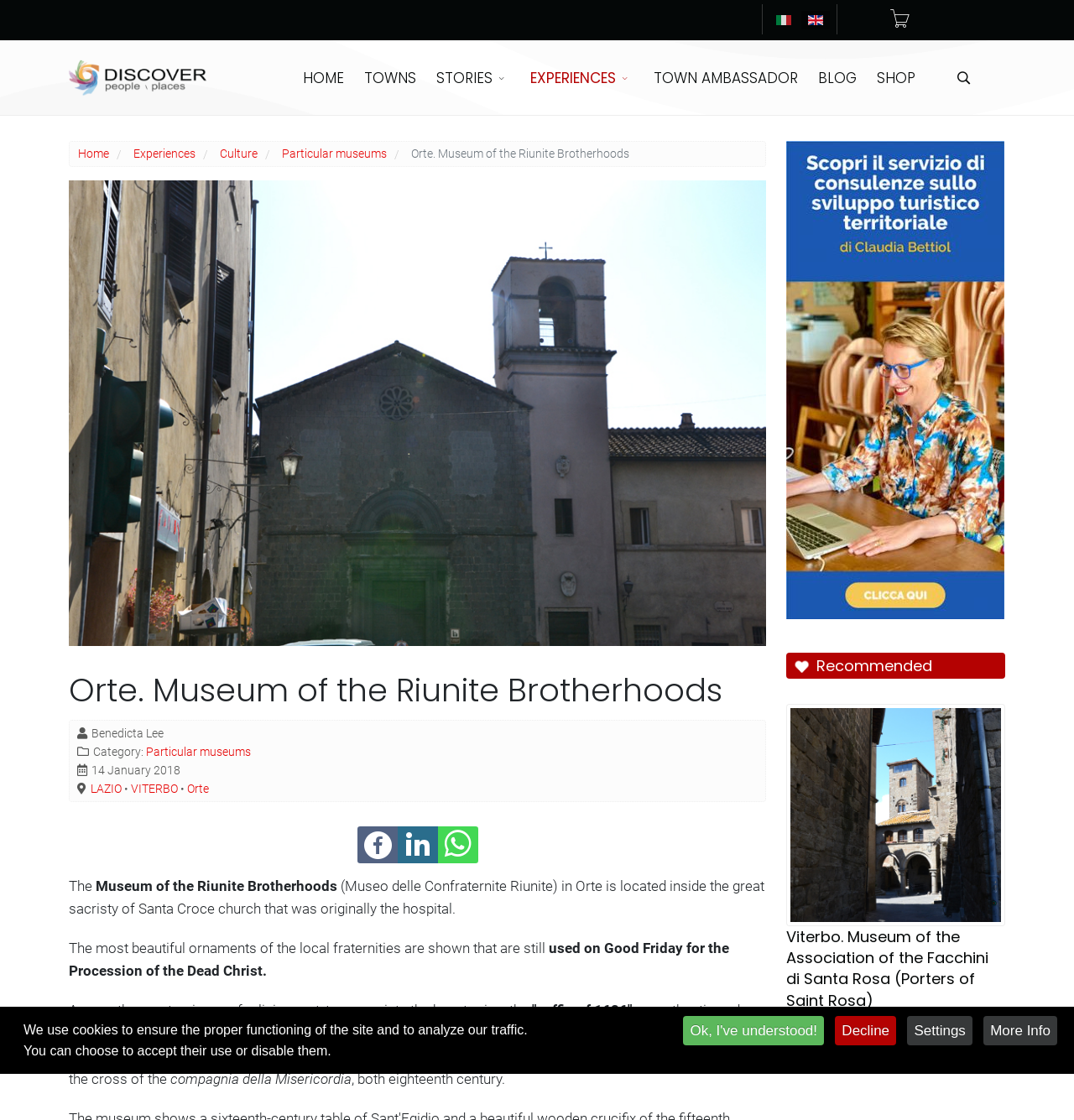Determine the bounding box coordinates for the element that should be clicked to follow this instruction: "Read about Orte. Museum of the Riunite Brotherhoods". The coordinates should be given as four float numbers between 0 and 1, in the format [left, top, right, bottom].

[0.064, 0.161, 0.713, 0.576]